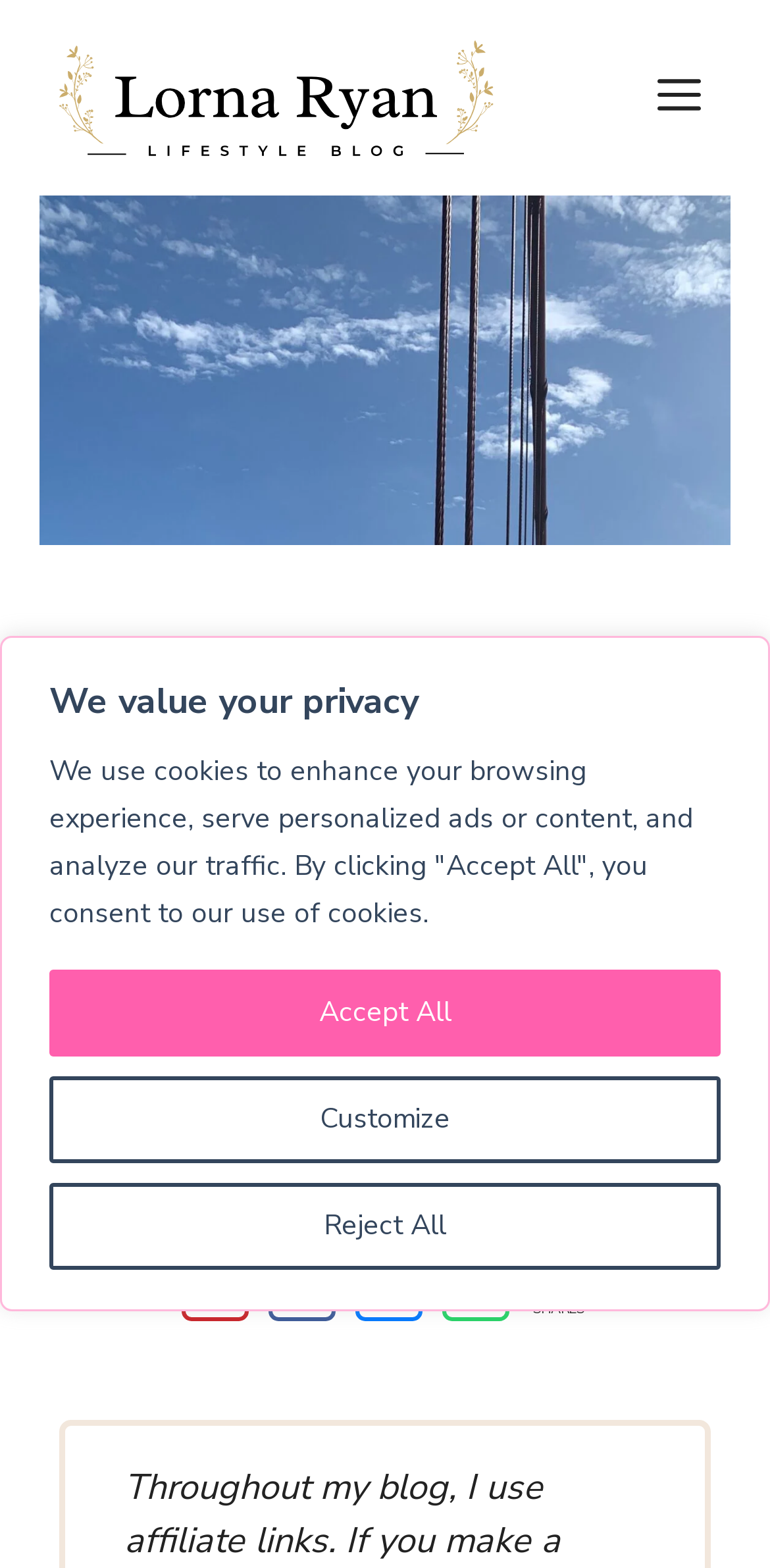Please find the bounding box coordinates (top-left x, top-left y, bottom-right x, bottom-right y) in the screenshot for the UI element described as follows: Facebook

[0.349, 0.805, 0.436, 0.843]